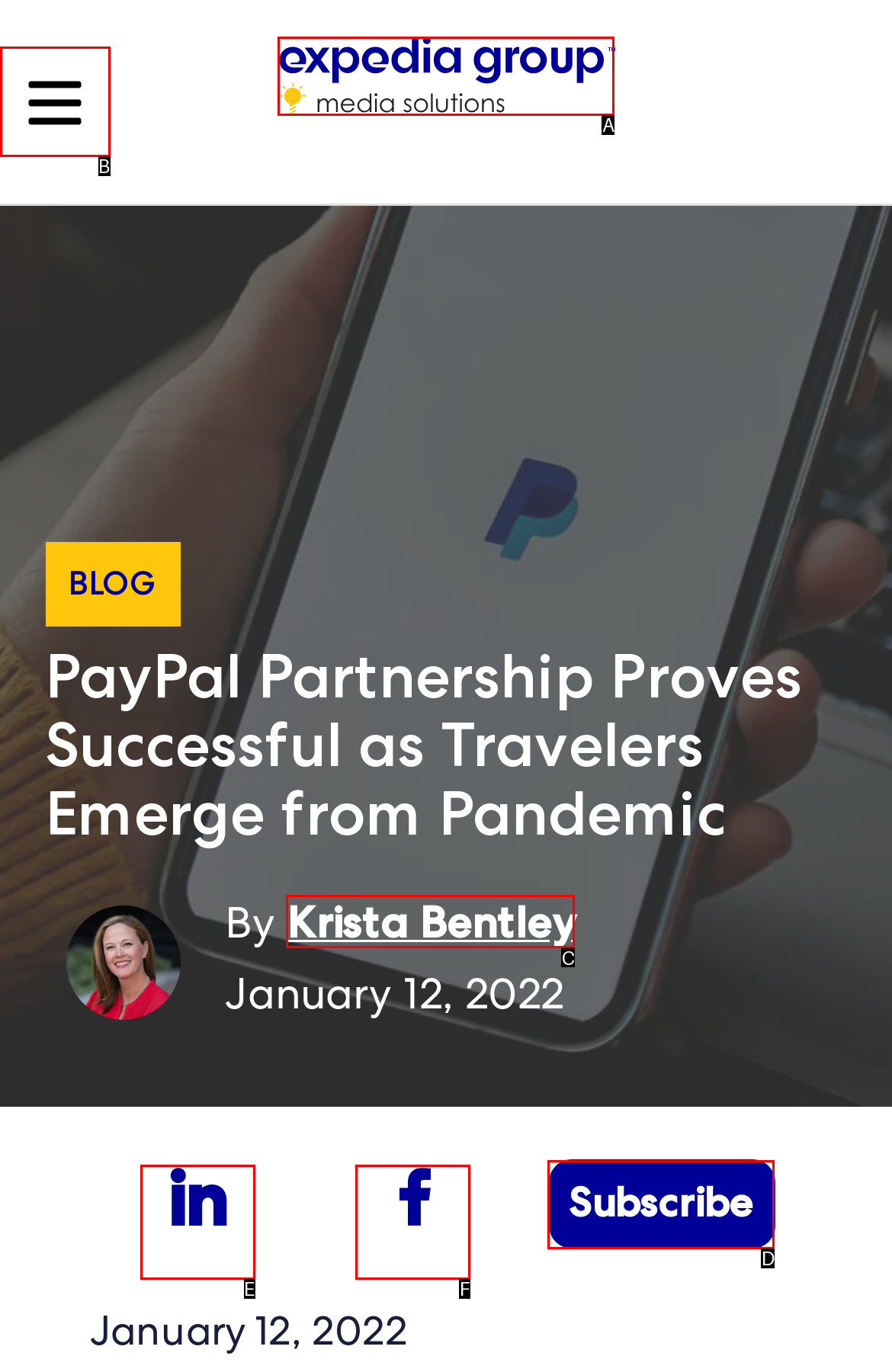Please identify the UI element that matches the description: parent_node: Expedia Group Media Solutions
Respond with the letter of the correct option.

A